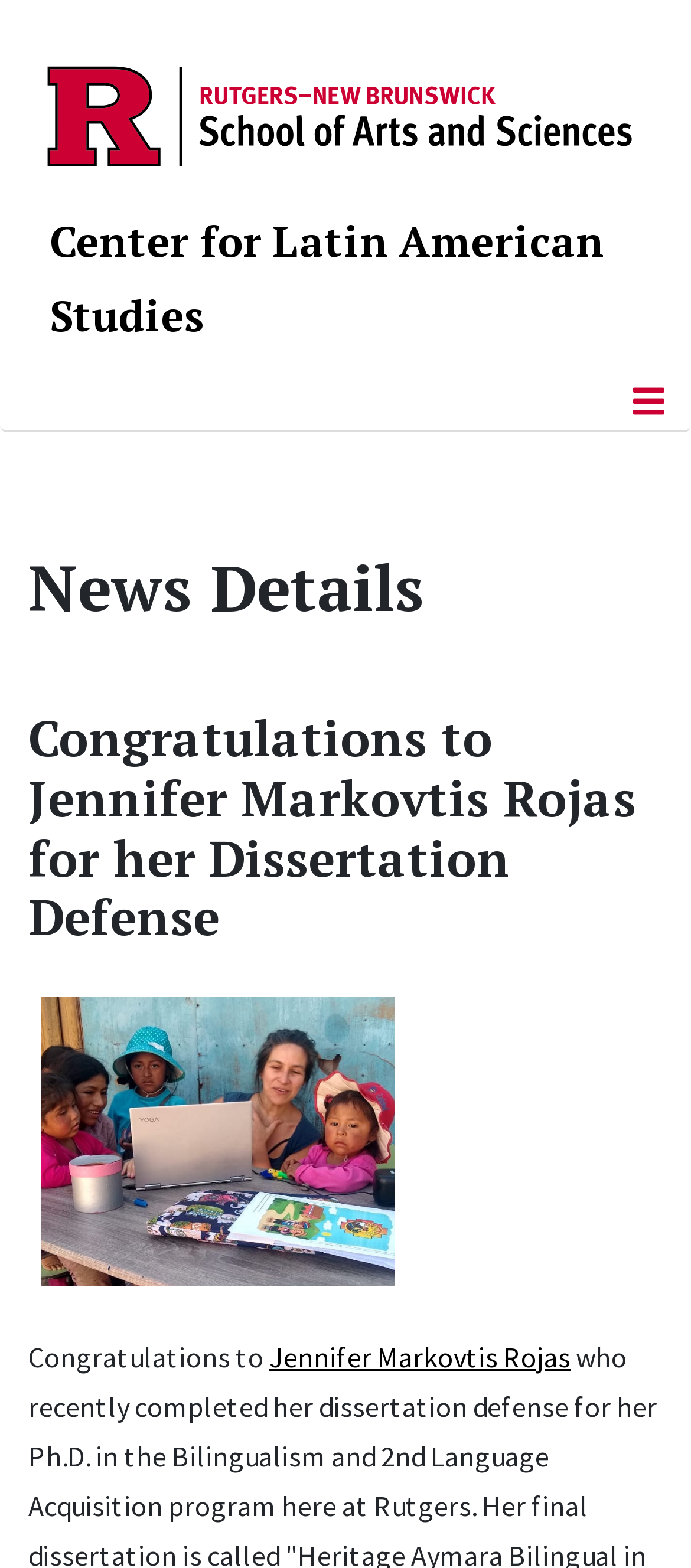Give a one-word or phrase response to the following question: What is the function of the link at the bottom right corner?

Back to Top